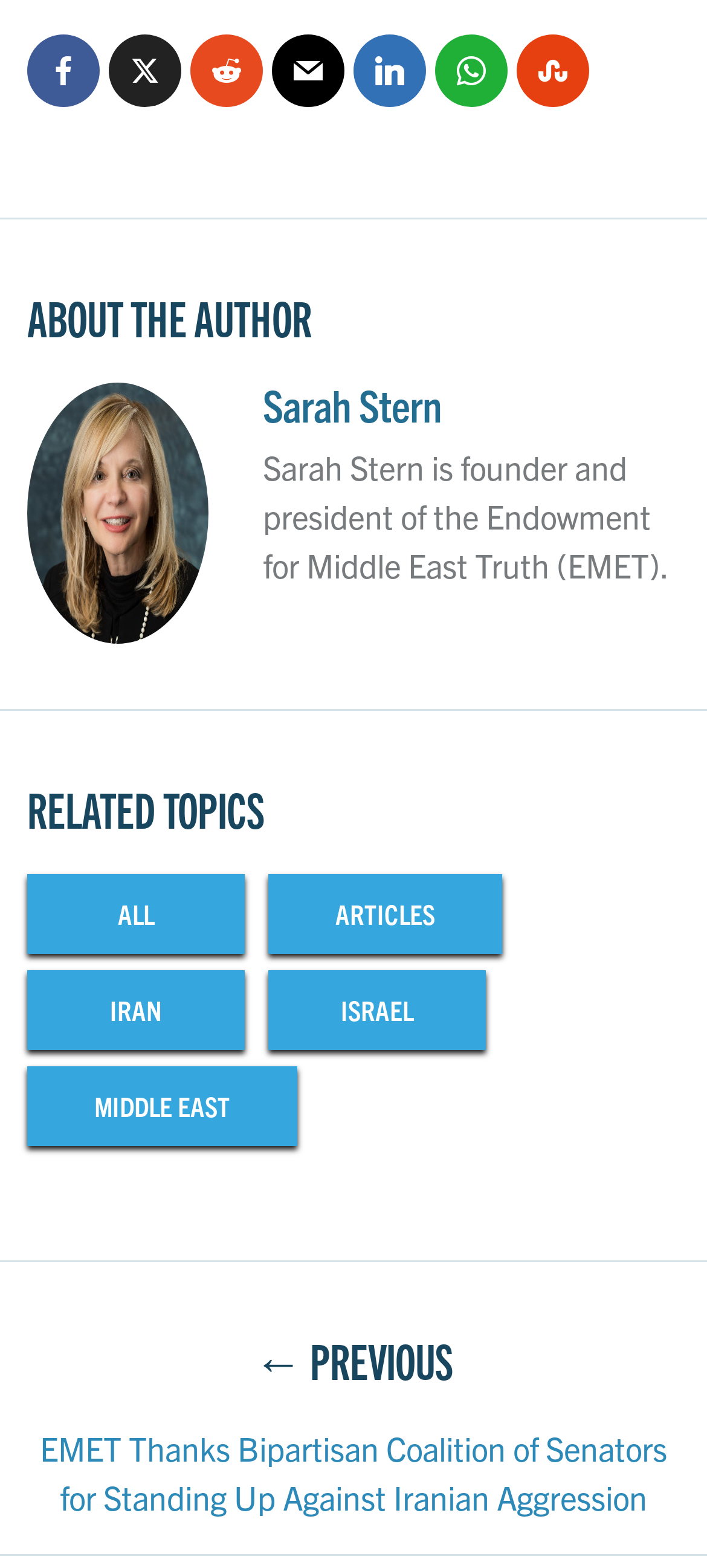Identify the bounding box of the UI element described as follows: "Middle East". Provide the coordinates as four float numbers in the range of 0 to 1 [left, top, right, bottom].

[0.038, 0.679, 0.421, 0.73]